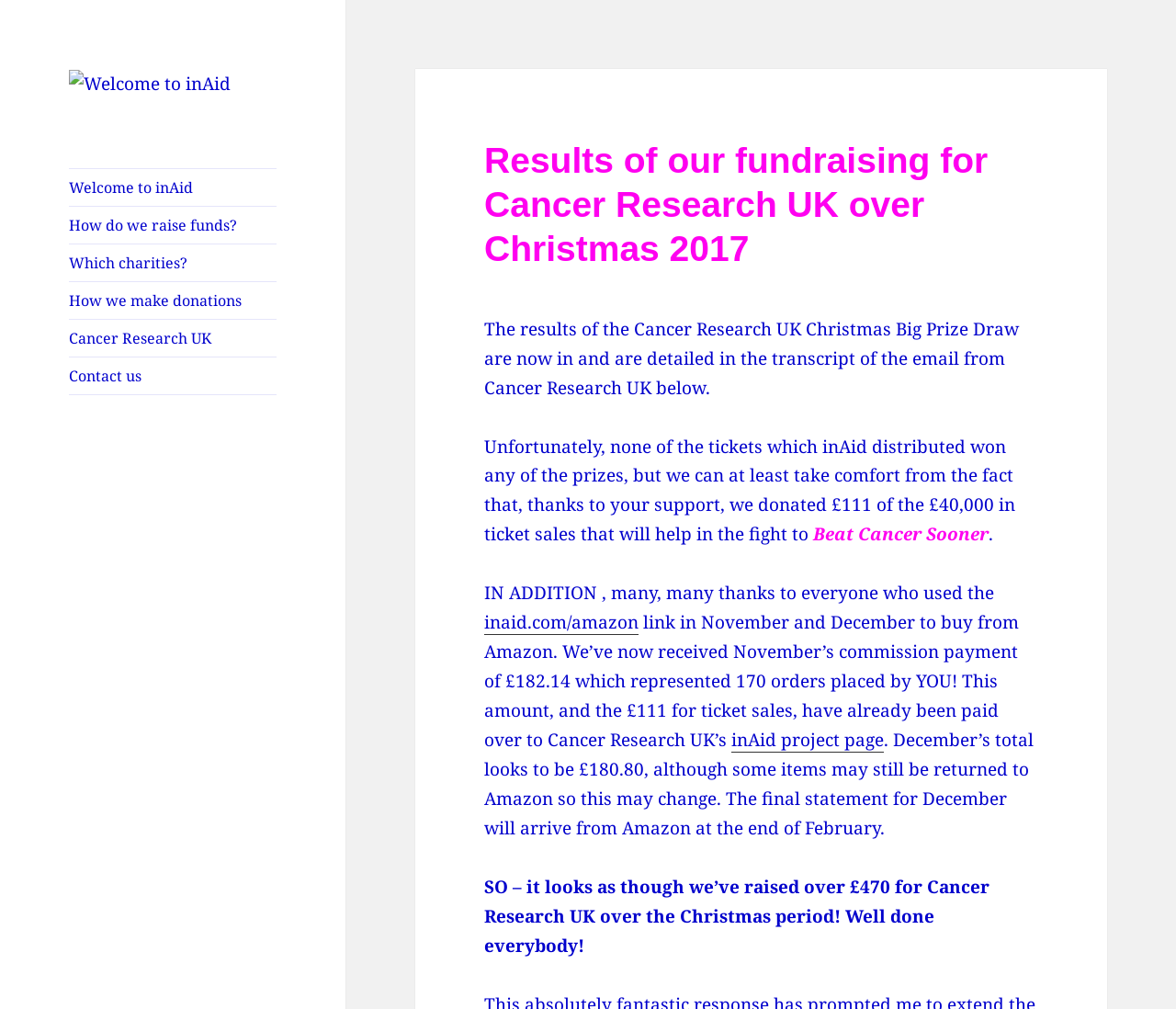Bounding box coordinates are given in the format (top-left x, top-left y, bottom-right x, bottom-right y). All values should be floating point numbers between 0 and 1. Provide the bounding box coordinate for the UI element described as: inaid.com/amazon

[0.412, 0.605, 0.543, 0.63]